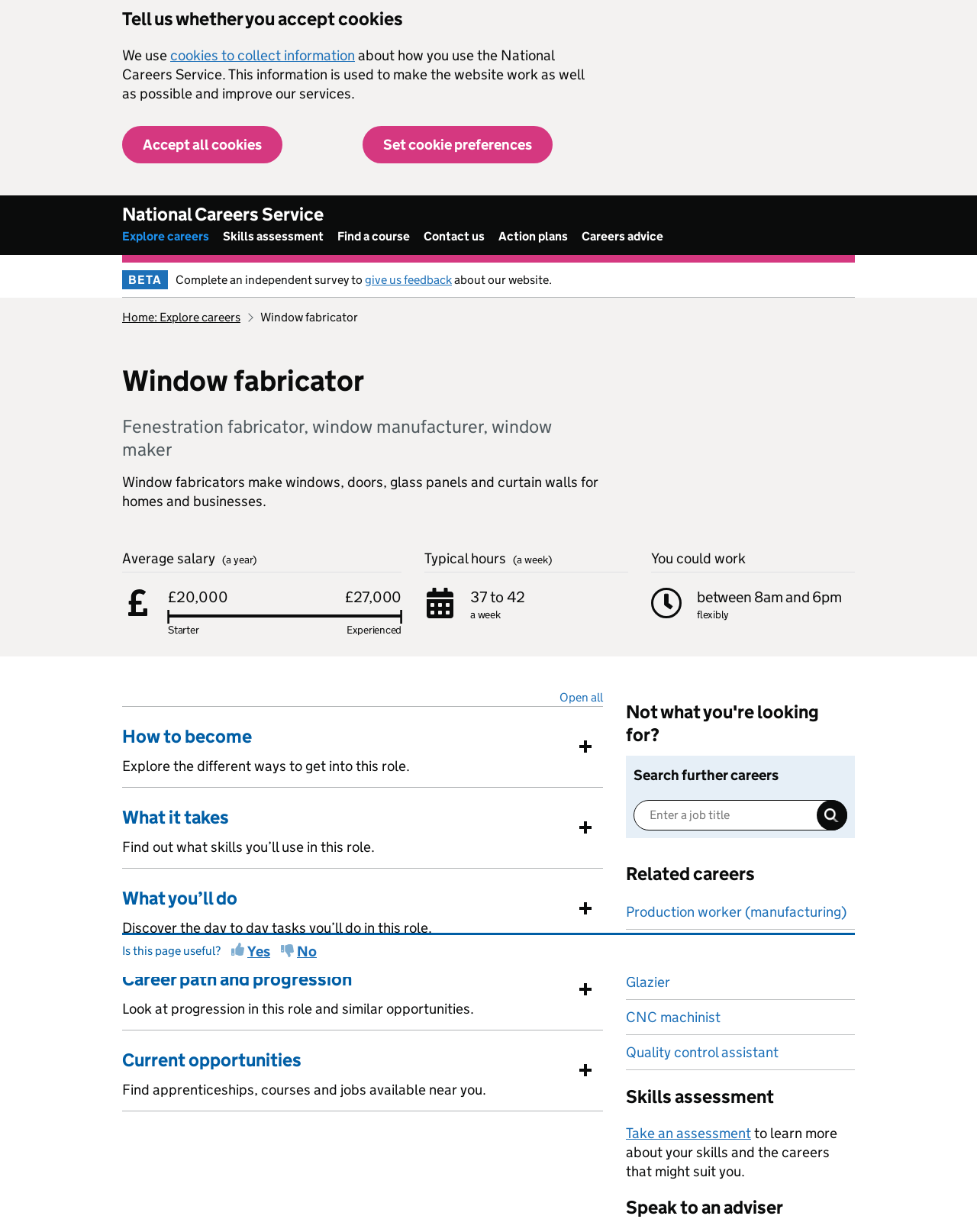Please identify the bounding box coordinates of the element I need to click to follow this instruction: "Click the 'Window fitter' related career".

[0.641, 0.754, 0.875, 0.783]